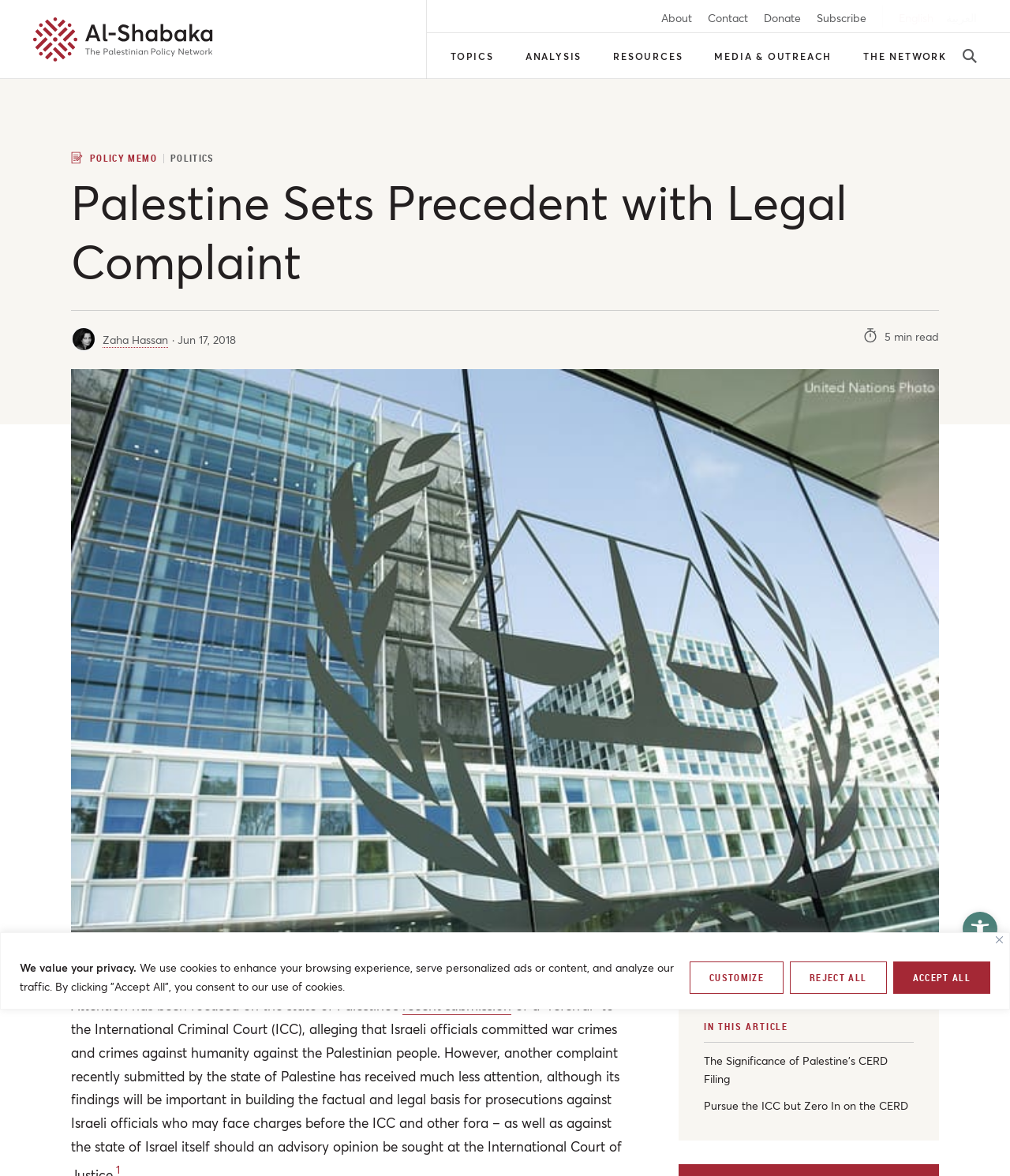Provide the bounding box coordinates of the HTML element described by the text: "recent submission". The coordinates should be in the format [left, top, right, bottom] with values between 0 and 1.

[0.398, 0.847, 0.506, 0.863]